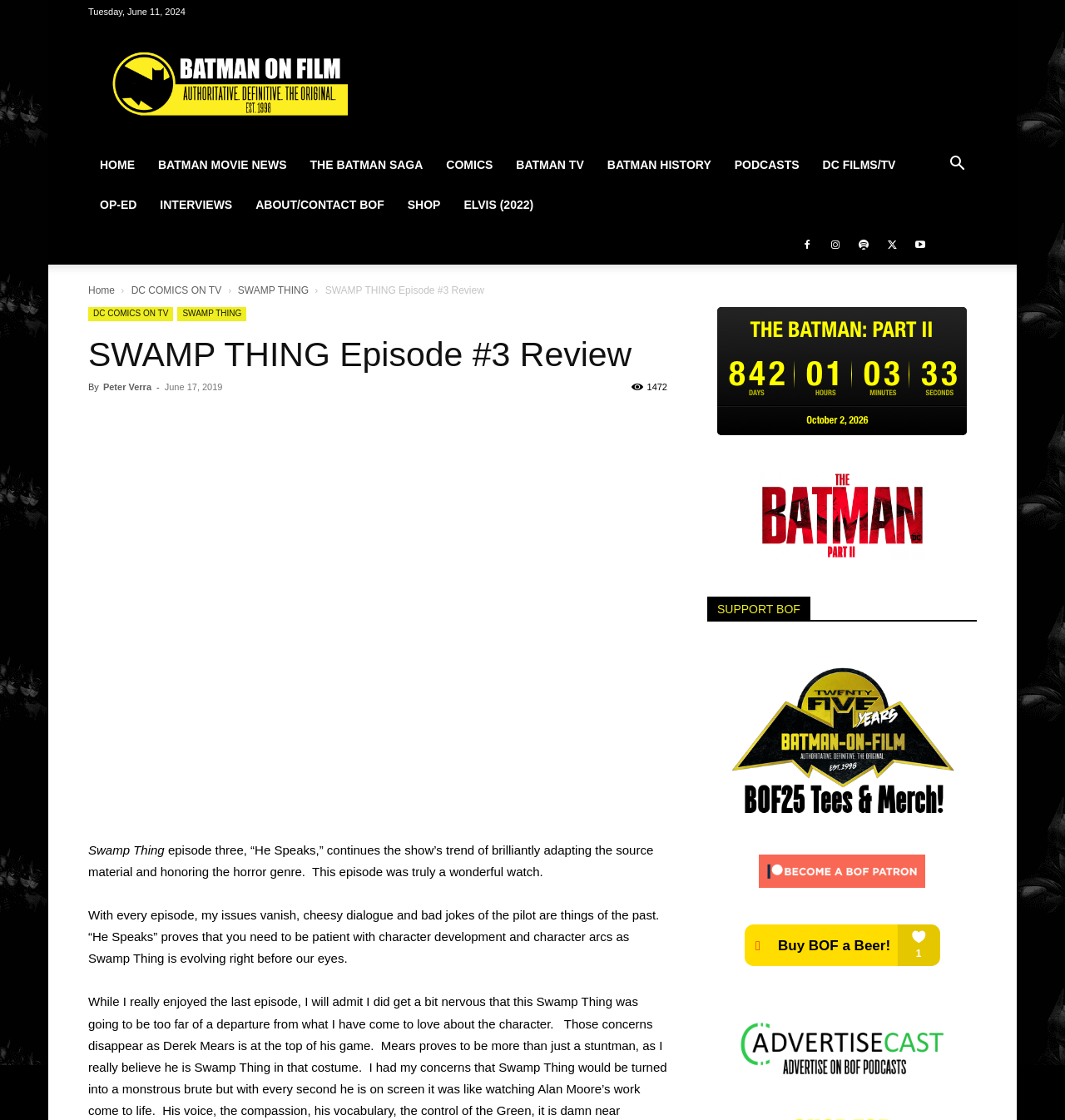Review the image closely and give a comprehensive answer to the question: What is the date of the review?

I found the date of the review by looking at the static text element that says 'June 17, 2019' which is located below the heading 'SWAMP THING Episode #3 Review'.